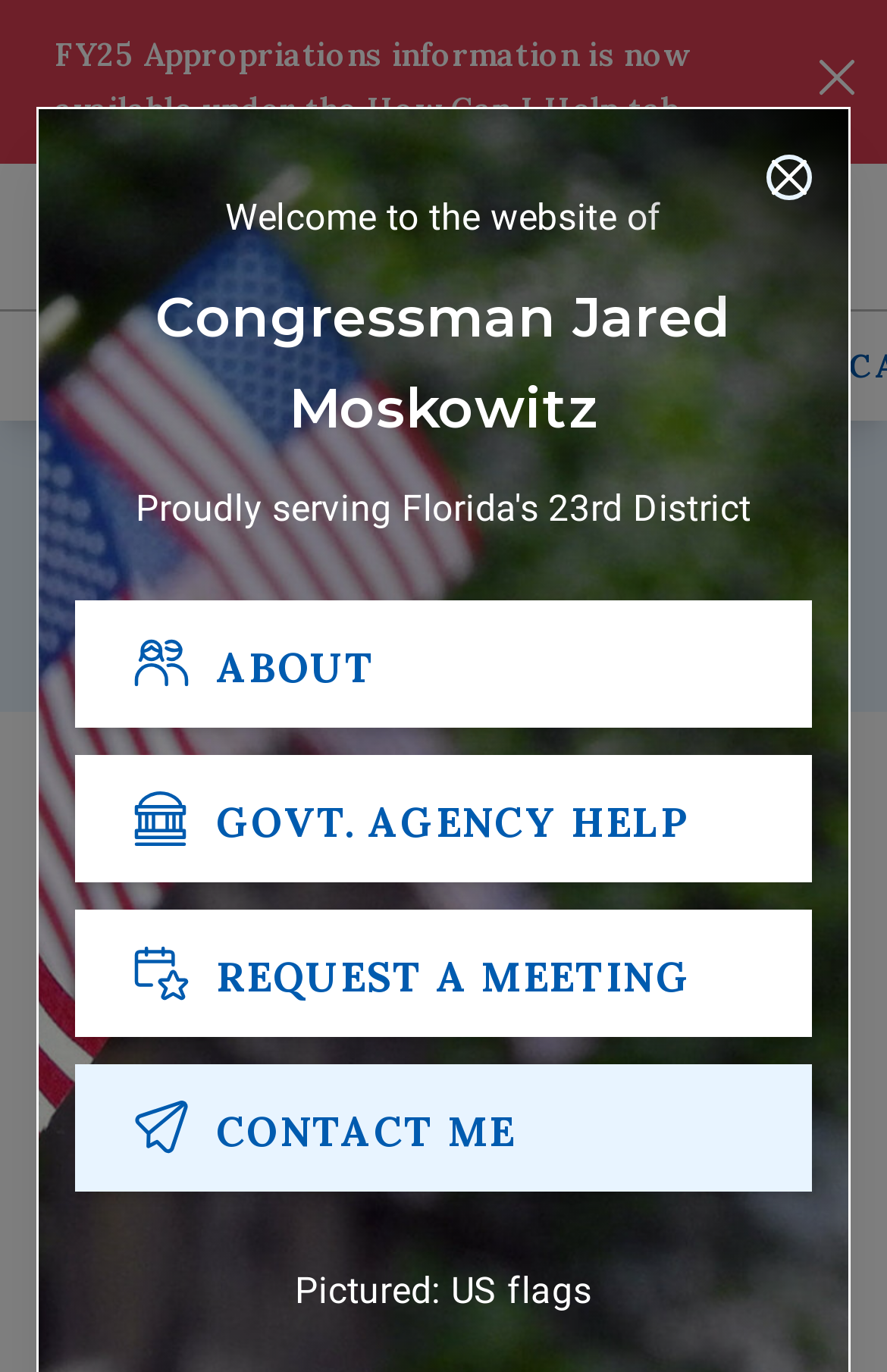Answer briefly with one word or phrase:
What is the text above the US flags picture?

Pictured: US flags